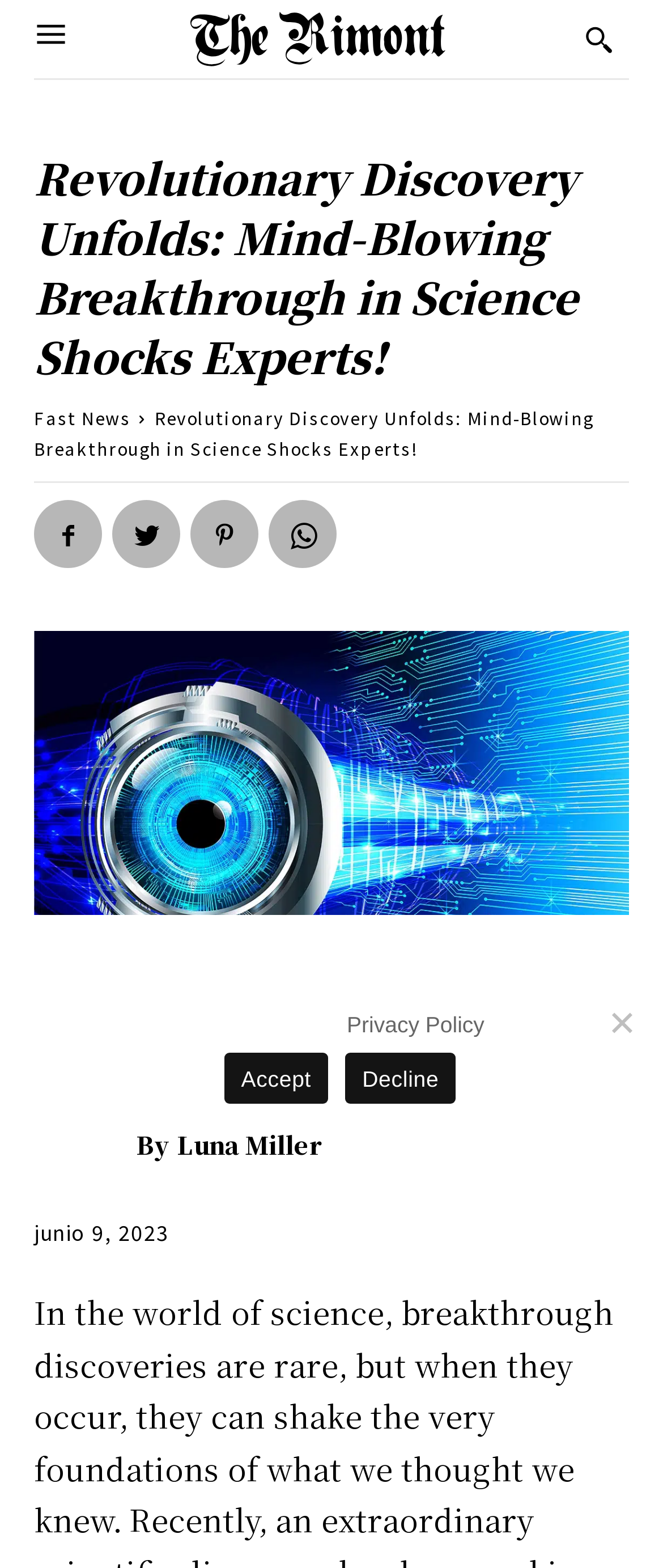Answer the question using only a single word or phrase: 
What is the purpose of the button with the '' icon?

Unknown